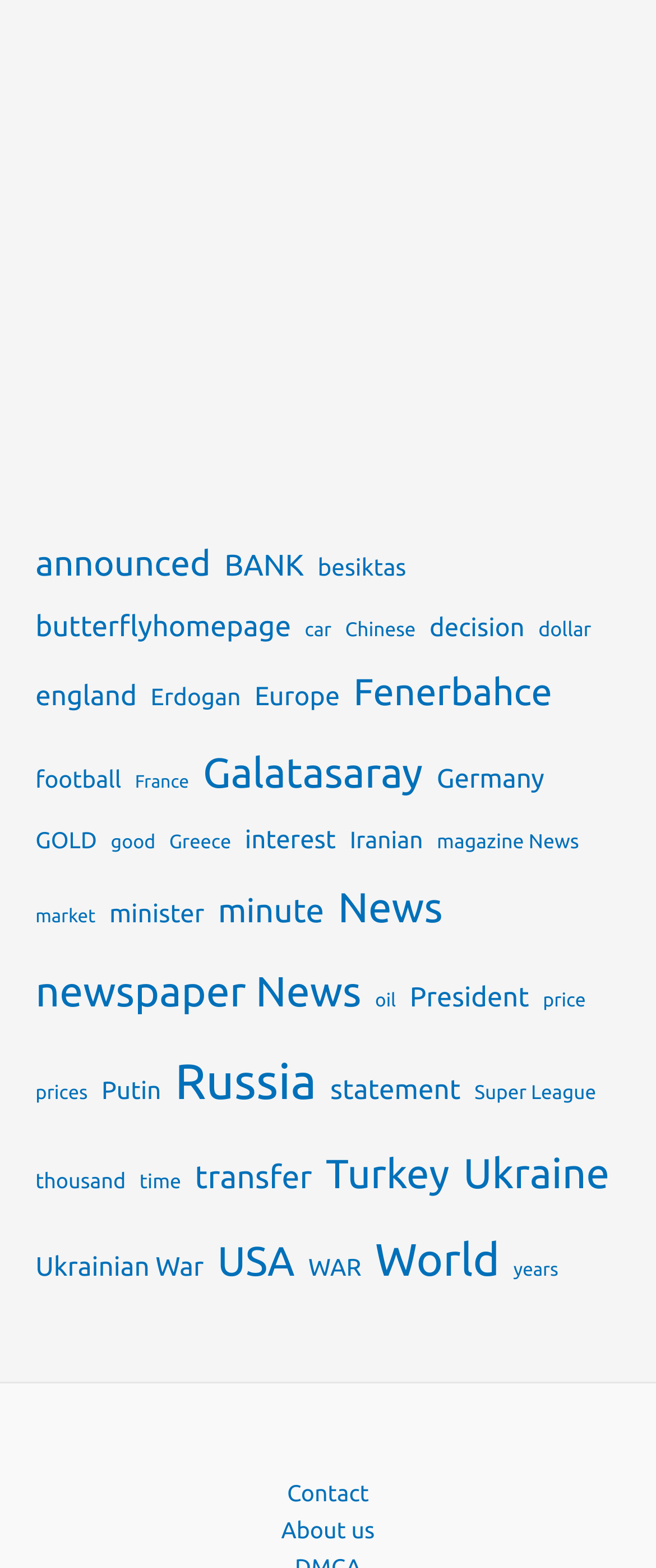What is the second most popular category?
Based on the screenshot, provide your answer in one word or phrase.

Ukraine